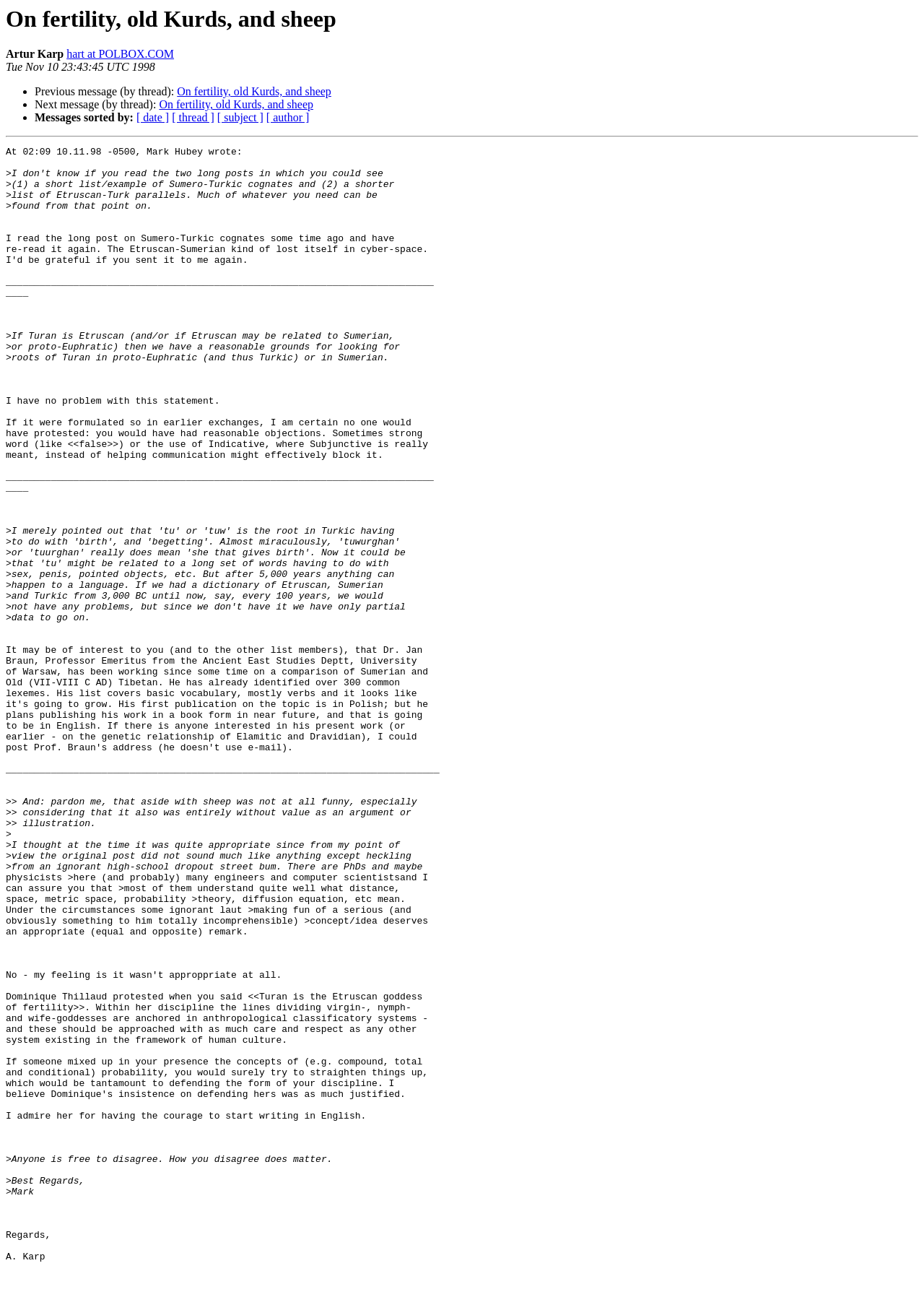Use a single word or phrase to answer the question:
What is the topic of discussion in the message?

Fertility, old Kurds, and sheep